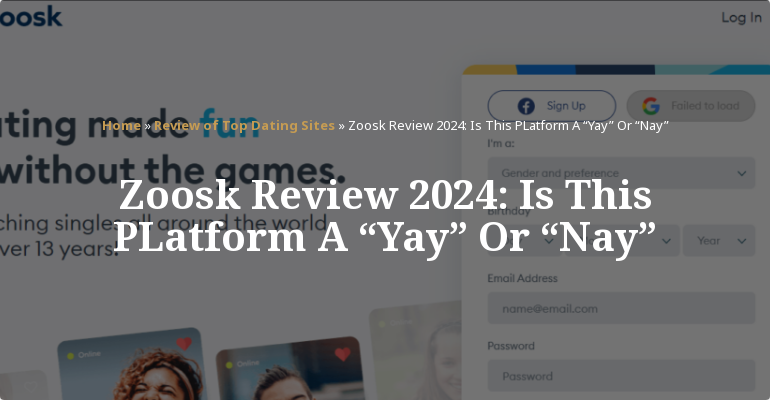What is the theme of the webpage's design?
Refer to the image and give a detailed answer to the question.

The webpage's design features a visually engaging backdrop that highlights the theme of online dating, promoting connections without the games. This is evident from the overall aesthetic, which combines modern typography with user-friendly elements, reinforcing the platform's appeal to those navigating the online dating landscape.